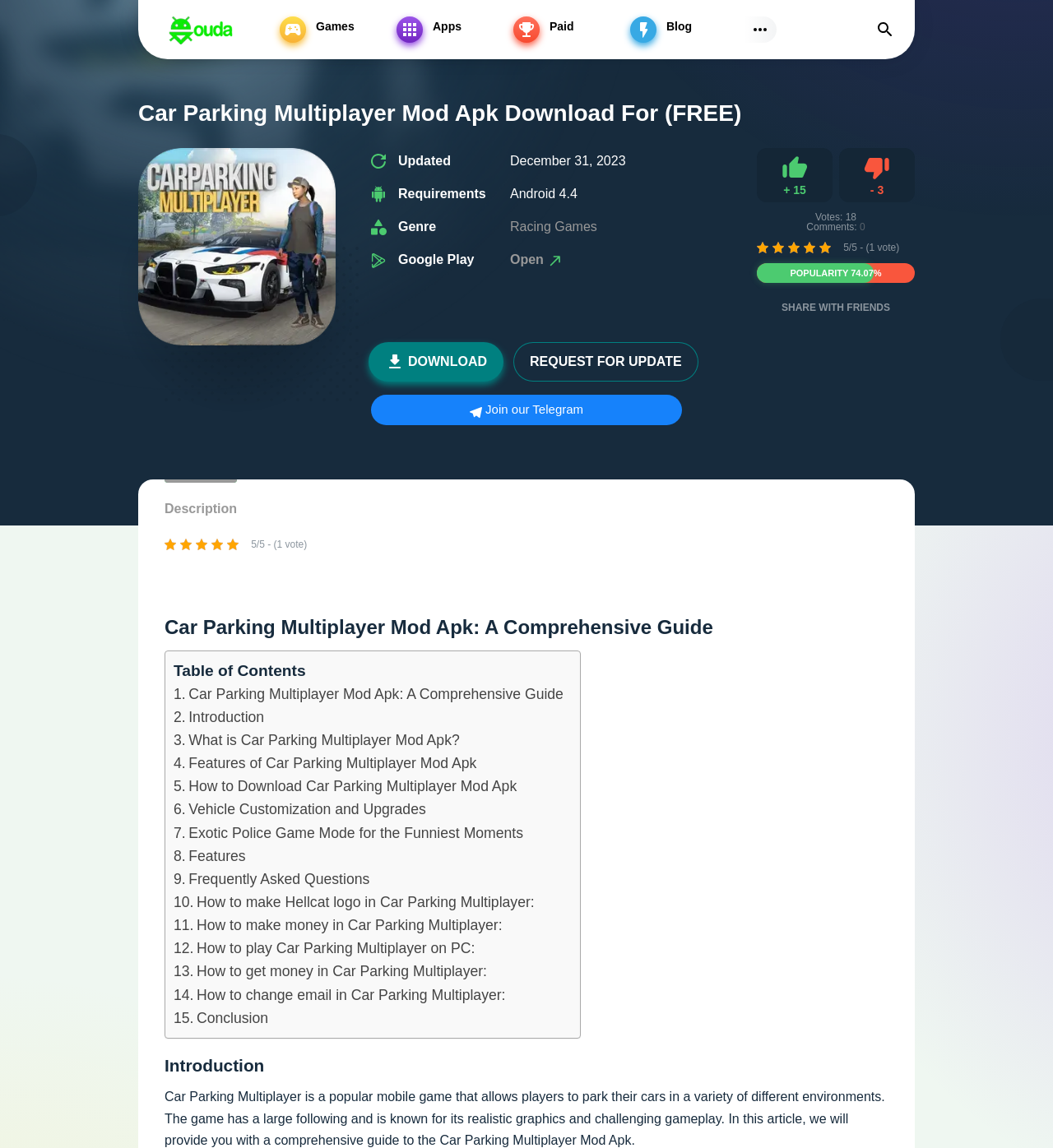Identify the bounding box coordinates of the area that should be clicked in order to complete the given instruction: "Read the comprehensive guide to Car Parking Multiplayer Mod Apk". The bounding box coordinates should be four float numbers between 0 and 1, i.e., [left, top, right, bottom].

[0.156, 0.532, 0.844, 0.561]